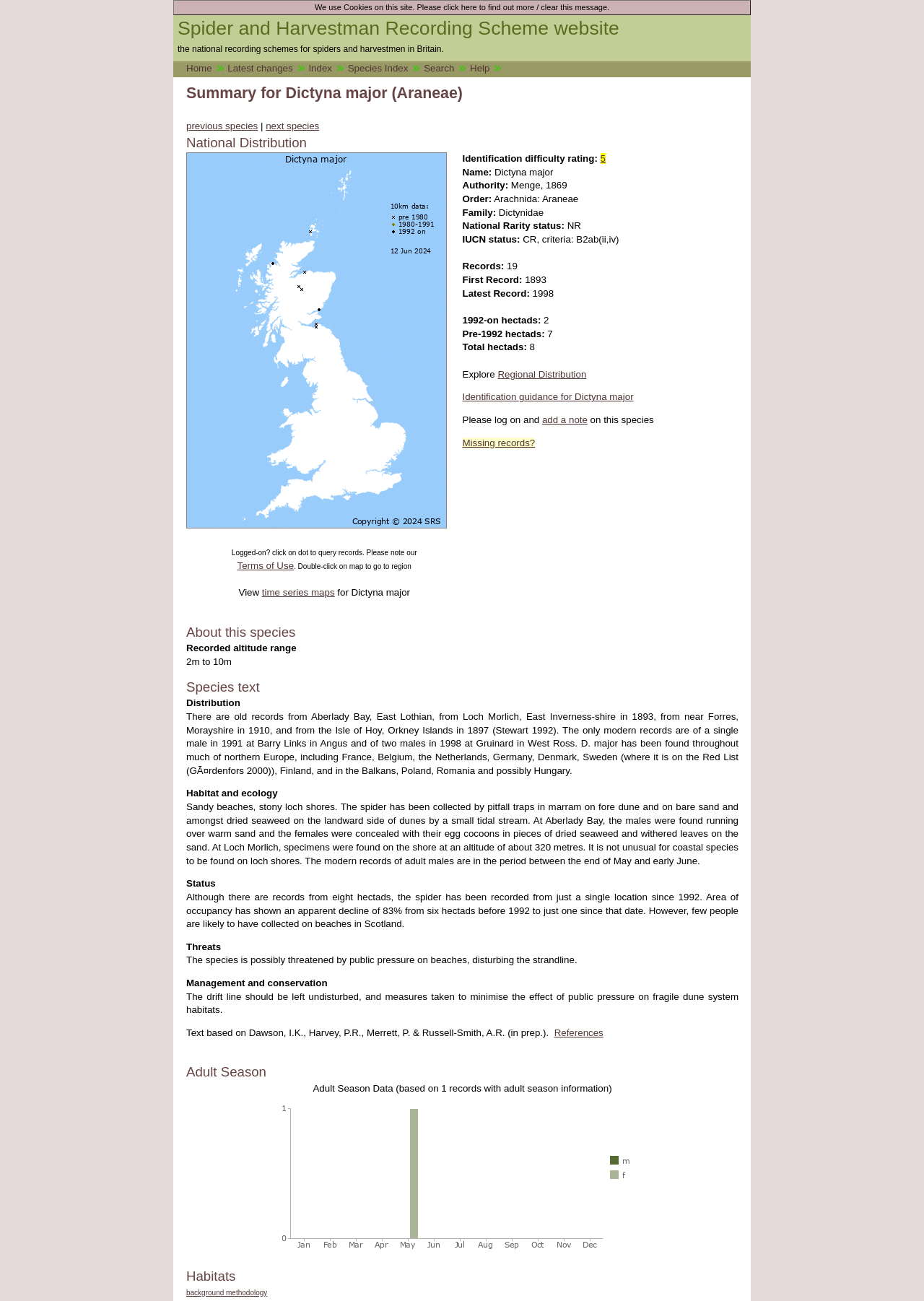What is the identification difficulty rating of Dictyna major?
Please answer the question as detailed as possible based on the image.

The identification difficulty rating of Dictyna major can be found in the section 'Identification difficulty rating:' which is located in the middle of the webpage. The rating is indicated as '5'.